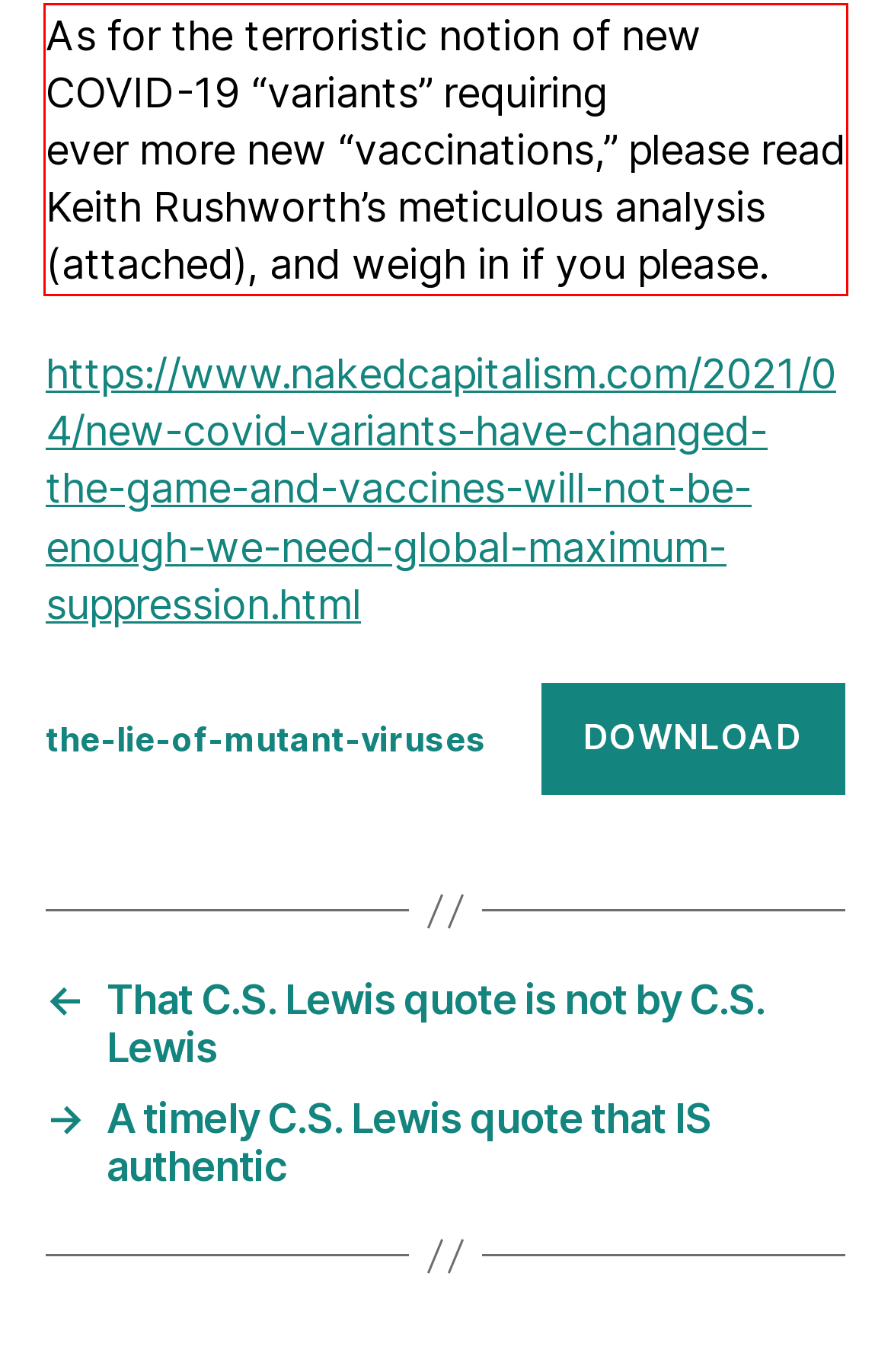You have a screenshot of a webpage with a UI element highlighted by a red bounding box. Use OCR to obtain the text within this highlighted area.

As for the terroristic notion of new COVID-19 “variants” requiring ever more new “vaccinations,” please read Keith Rushworth’s meticulous analysis (attached), and weigh in if you please.